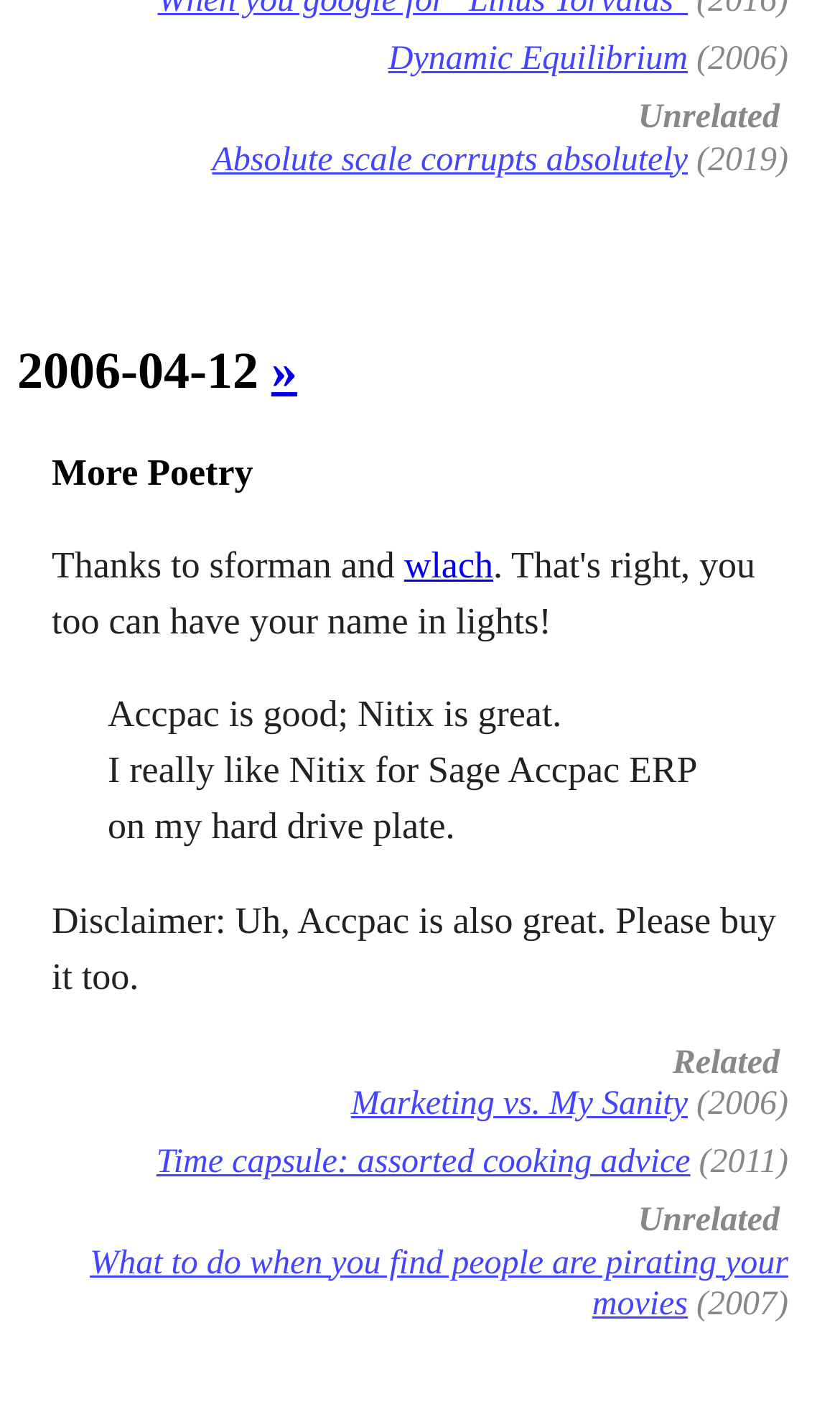Please determine the bounding box coordinates of the section I need to click to accomplish this instruction: "Follow on Twitter".

None